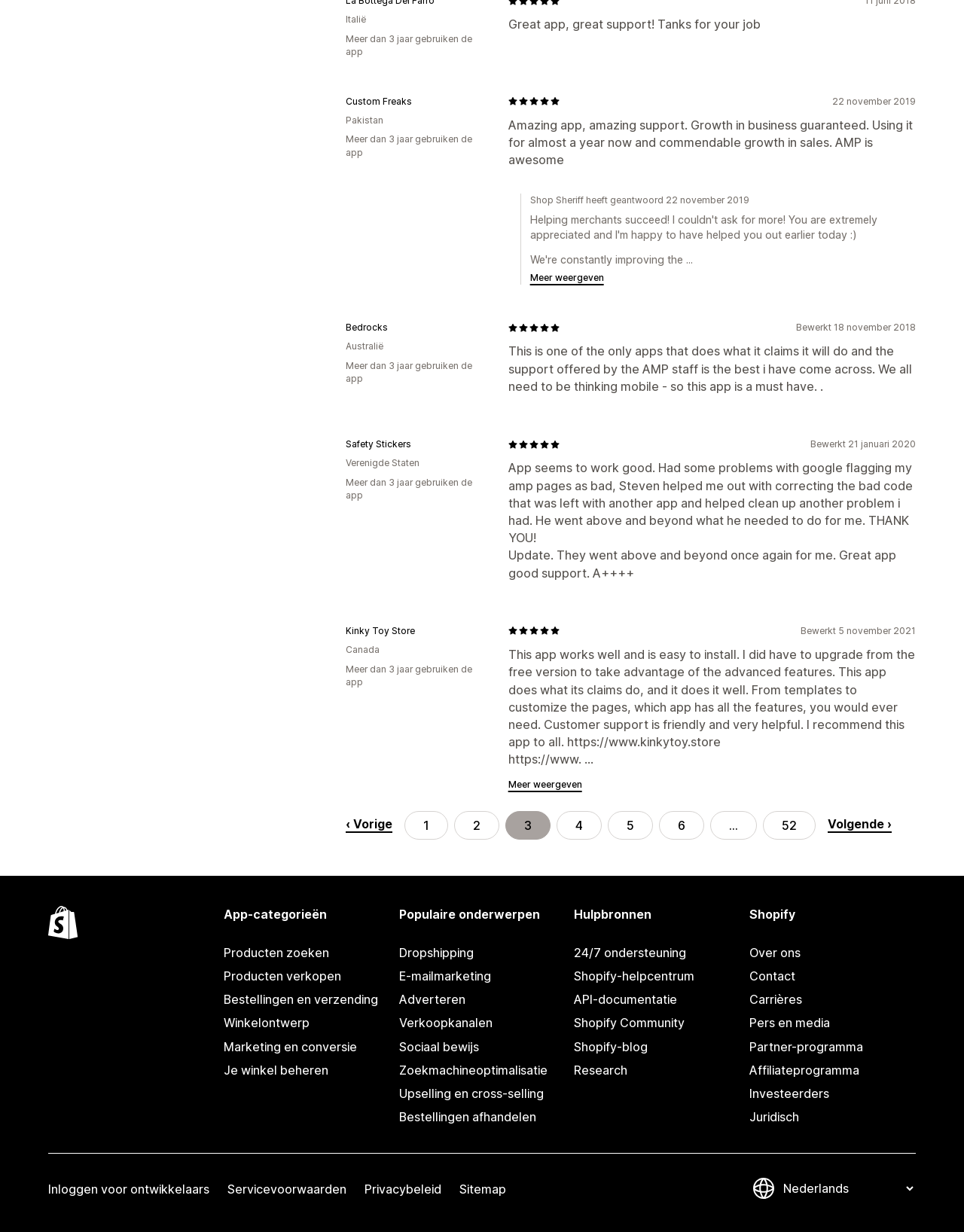Observe the image and answer the following question in detail: What is the category of the app being reviewed?

I found this information by looking at the heading element 'App-categorieën' at the bottom of the page, which suggests that the app being reviewed belongs to this category.